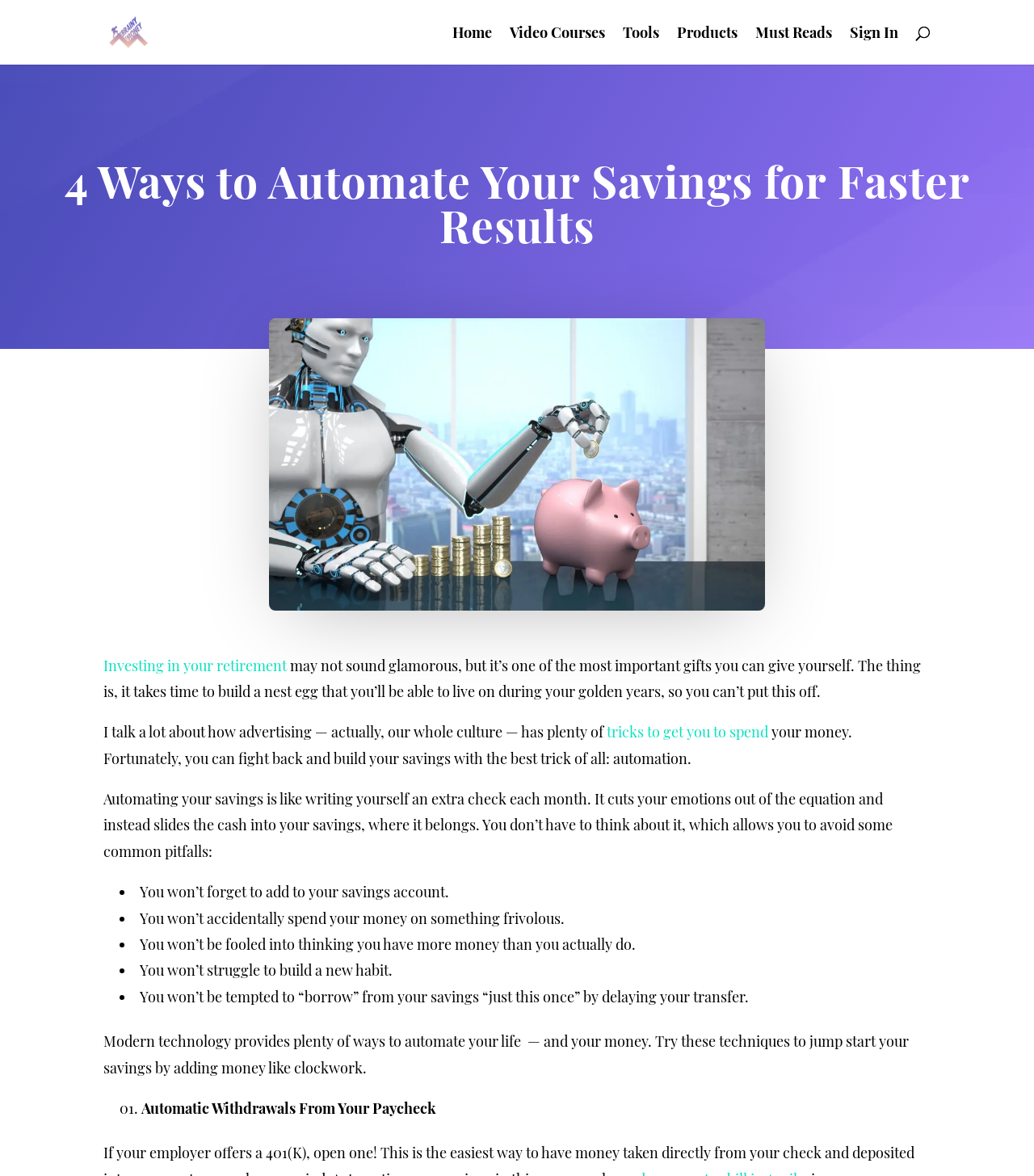Find the bounding box coordinates for the UI element whose description is: "Investing in your retirement". The coordinates should be four float numbers between 0 and 1, in the format [left, top, right, bottom].

[0.1, 0.557, 0.277, 0.574]